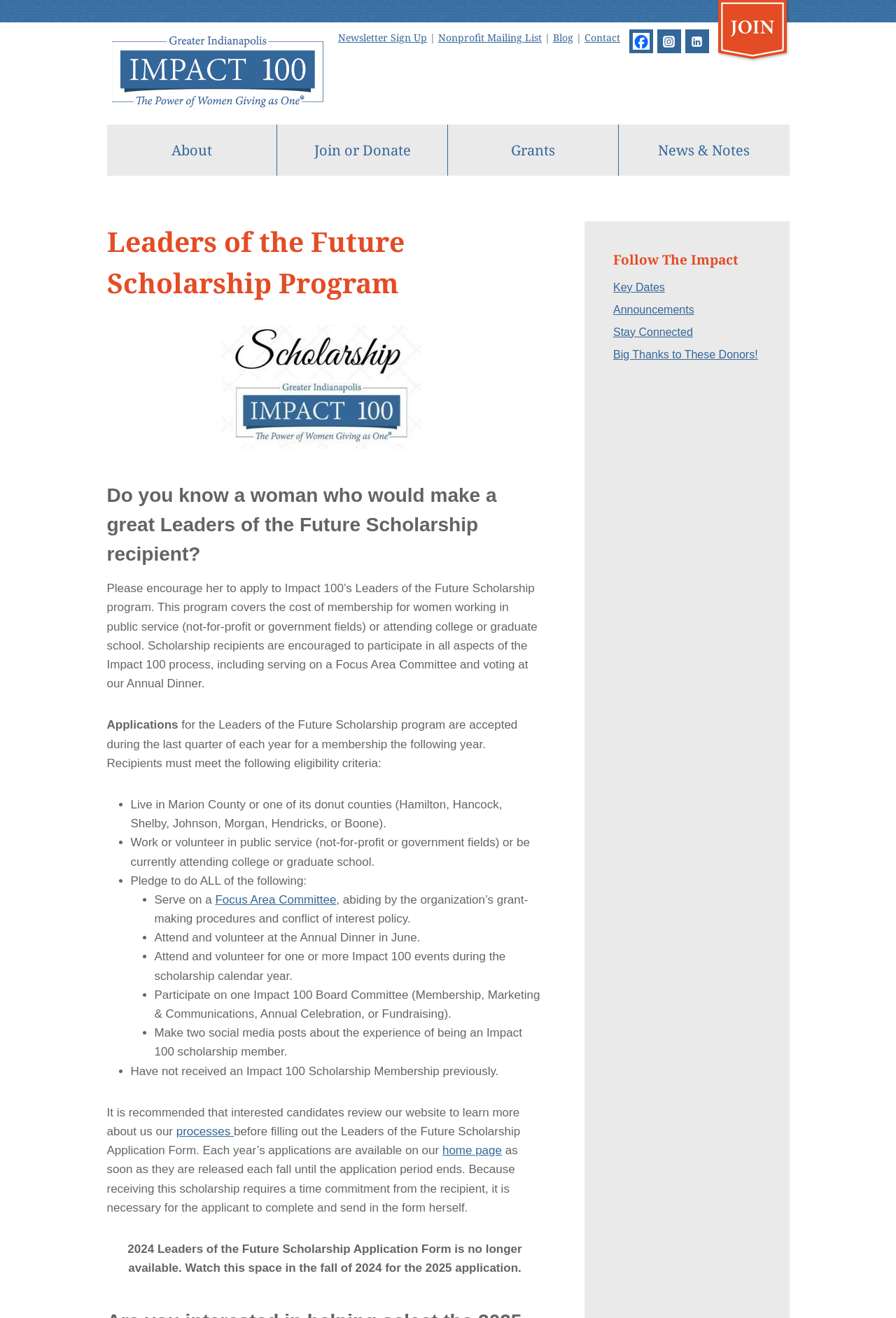Locate the bounding box coordinates of the element I should click to achieve the following instruction: "Sign up for the Newsletter".

[0.377, 0.023, 0.477, 0.033]